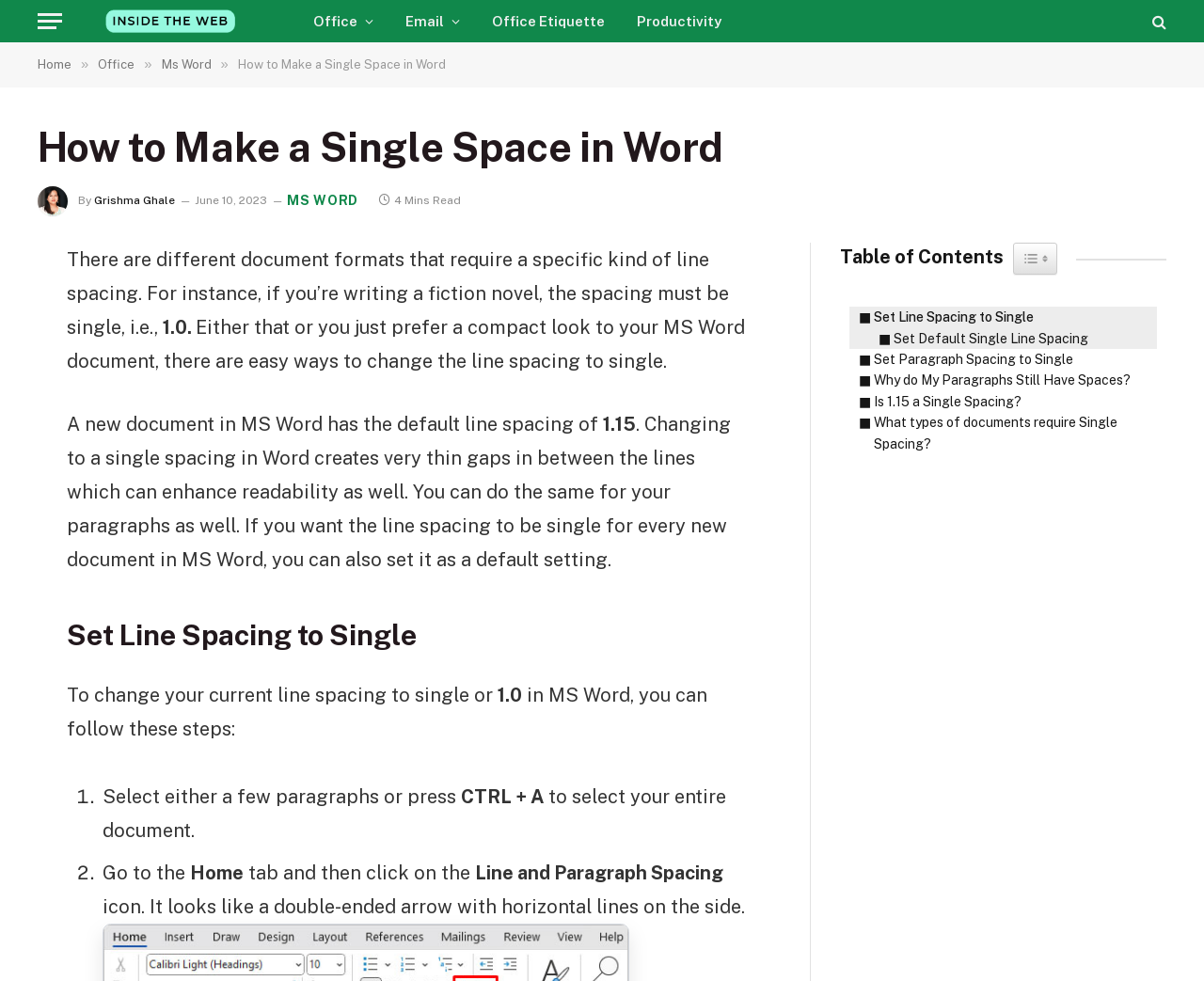Refer to the image and provide a thorough answer to this question:
What is the benefit of changing to single spacing in Word?

According to the webpage, changing to single spacing in Word creates very thin gaps in between the lines, which can enhance readability.